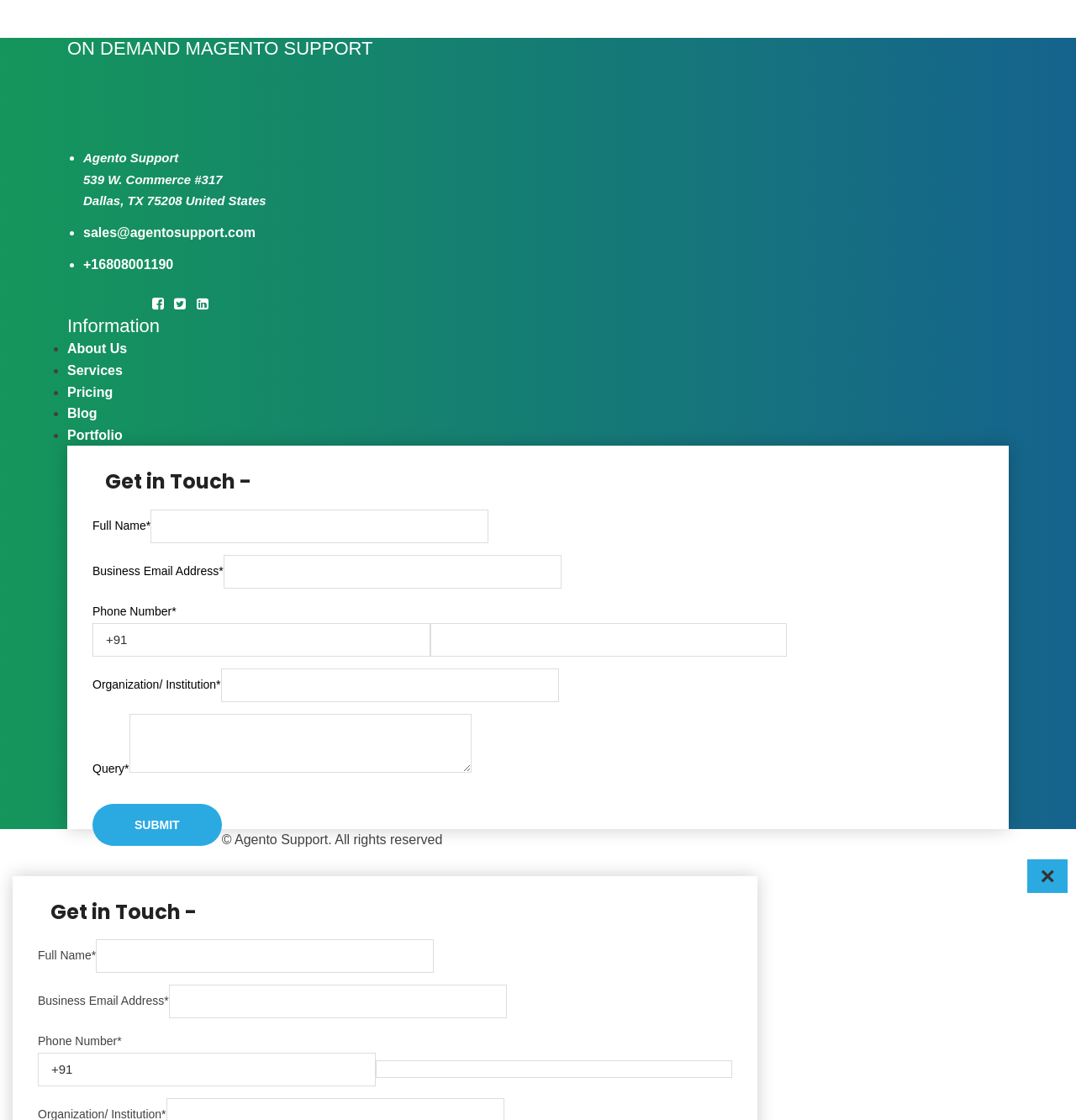Refer to the image and provide an in-depth answer to the question:
What is the phone number?

The phone number is obtained from the link element with the text '+16808001190' which is located at the top of the webpage, below the company name.